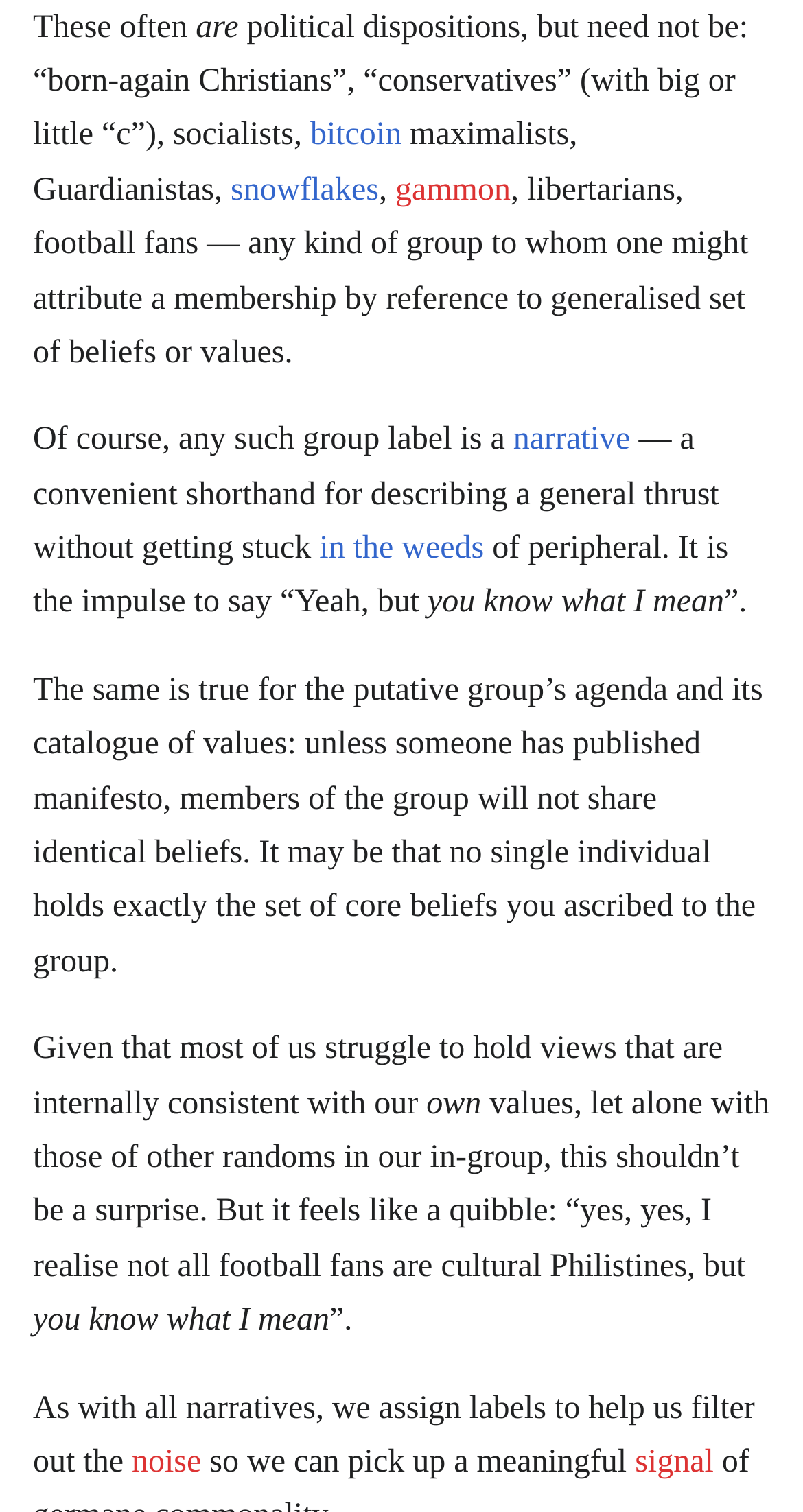Examine the image and give a thorough answer to the following question:
What is the purpose of assigning labels?

According to the webpage, assigning labels to groups helps us to filter out the 'noise' and pick up a meaningful 'signal'. This suggests that labels are used to simplify complex information and focus on the essential aspects of a group or narrative.